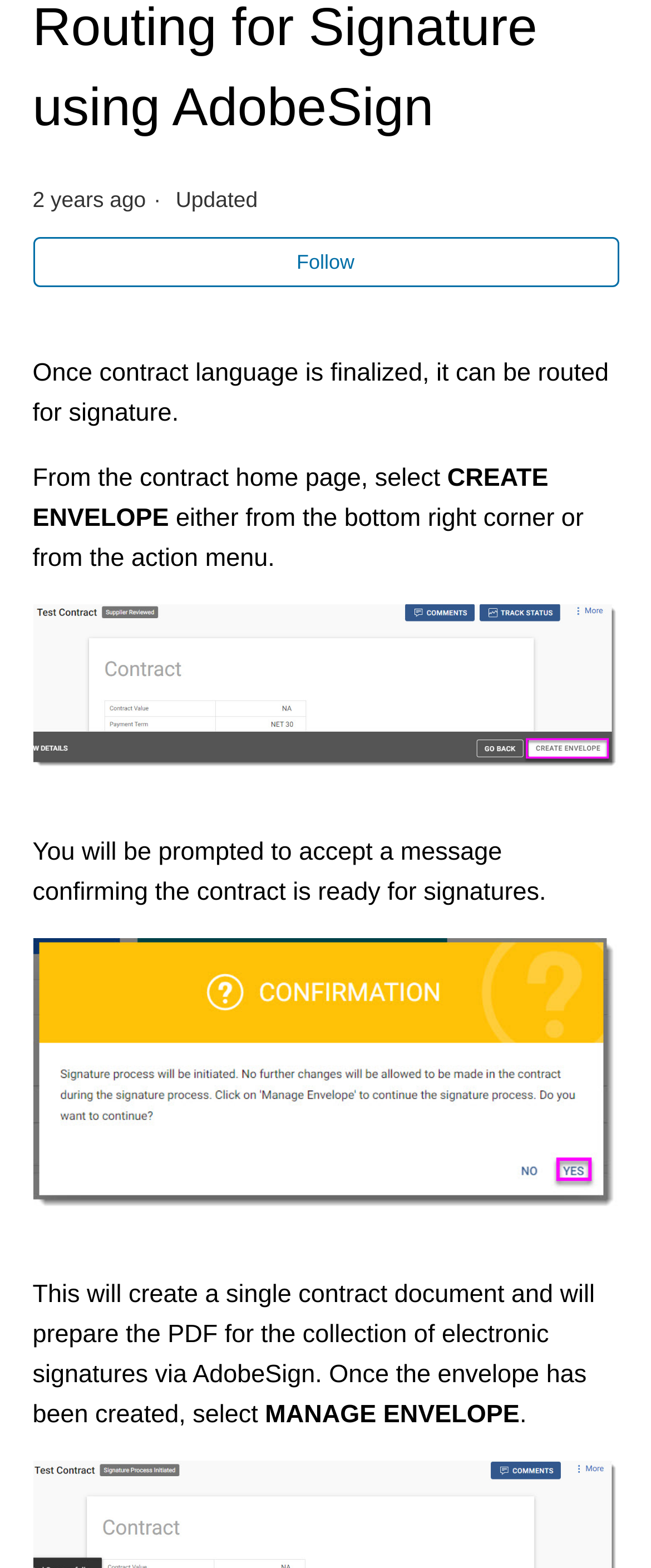Please determine the bounding box coordinates for the element with the description: "Authoring a Contract".

[0.05, 0.118, 0.95, 0.163]